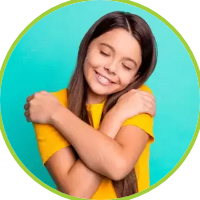Elaborate on the contents of the image in a comprehensive manner.

The image features a young girl with long brown hair, smiling joyfully as she embraces herself. She wears a bright yellow shirt, which adds a cheerful tone to the image. The background is a vibrant turquoise color, enhancing the overall uplifting vibe. This portrayal aligns with the theme of body positivity, suitable for educational workshops aimed at girls, focusing on self-image and emotional wellness. The image effectively captures the essence of self-acceptance and confidence, resonating with the values promoted in programs like "Body Image" offered by Turning Teen, which supports young people in navigating challenges related to self-esteem and body awareness.